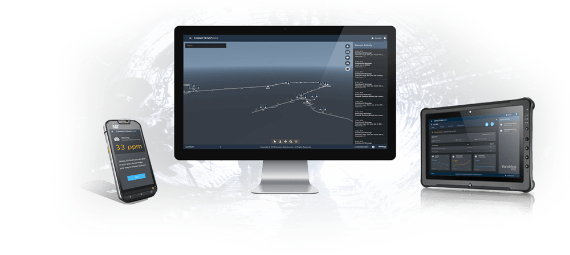What is the measurement shown on the smartphone?
Kindly answer the question with as much detail as you can.

The smartphone on the left of the monitor is equipped with a data display, which shows a measurement of 33 ppm, indicating a specific parameter or value being tracked or monitored in the industrial operation.